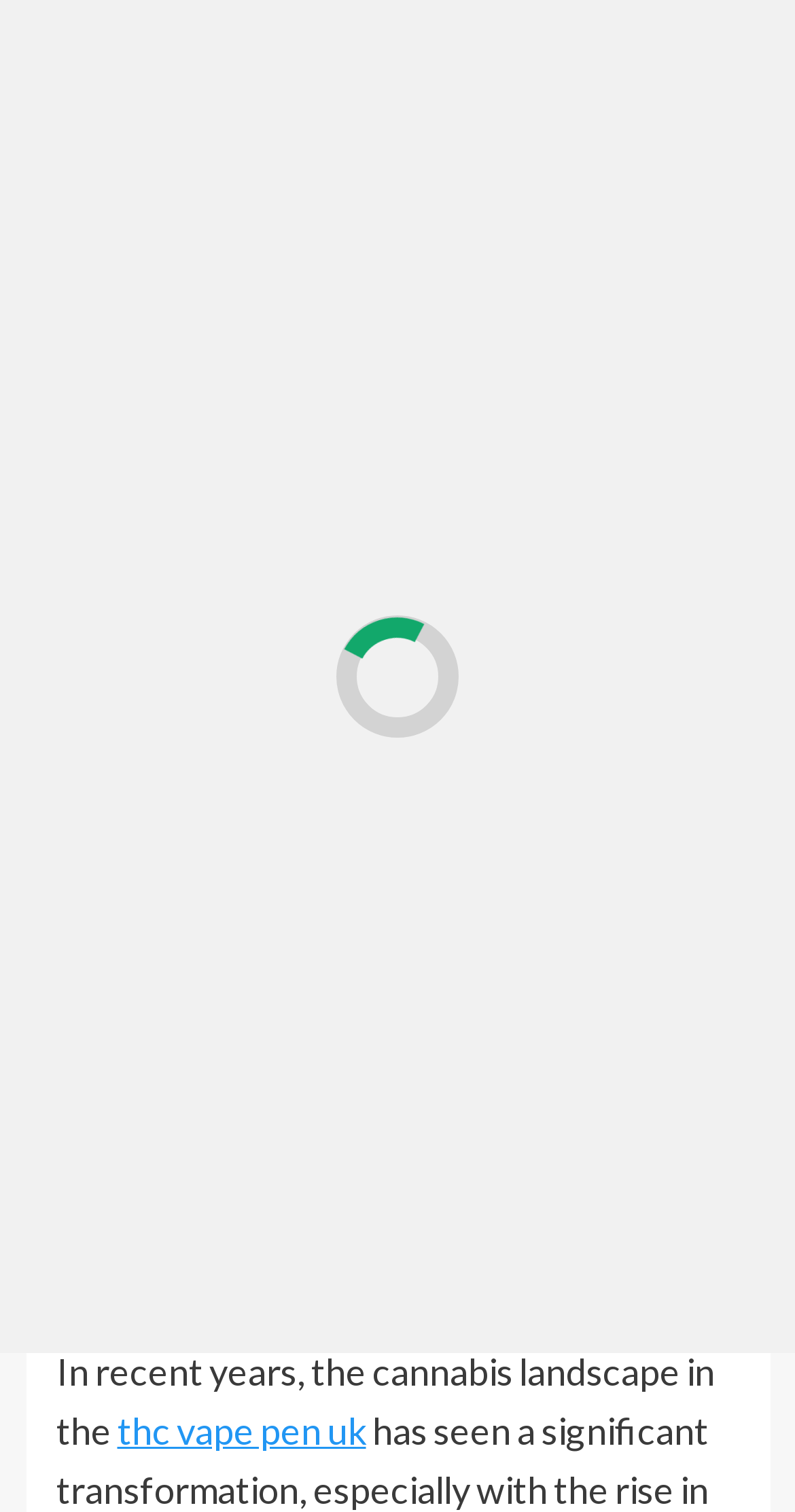What is the topic of the article?
Kindly offer a detailed explanation using the data available in the image.

By reading the StaticText element 'In recent years, the cannabis landscape in the...' and the link 'thc vape pen uk', I inferred that the article is discussing THC vape pens in the UK.